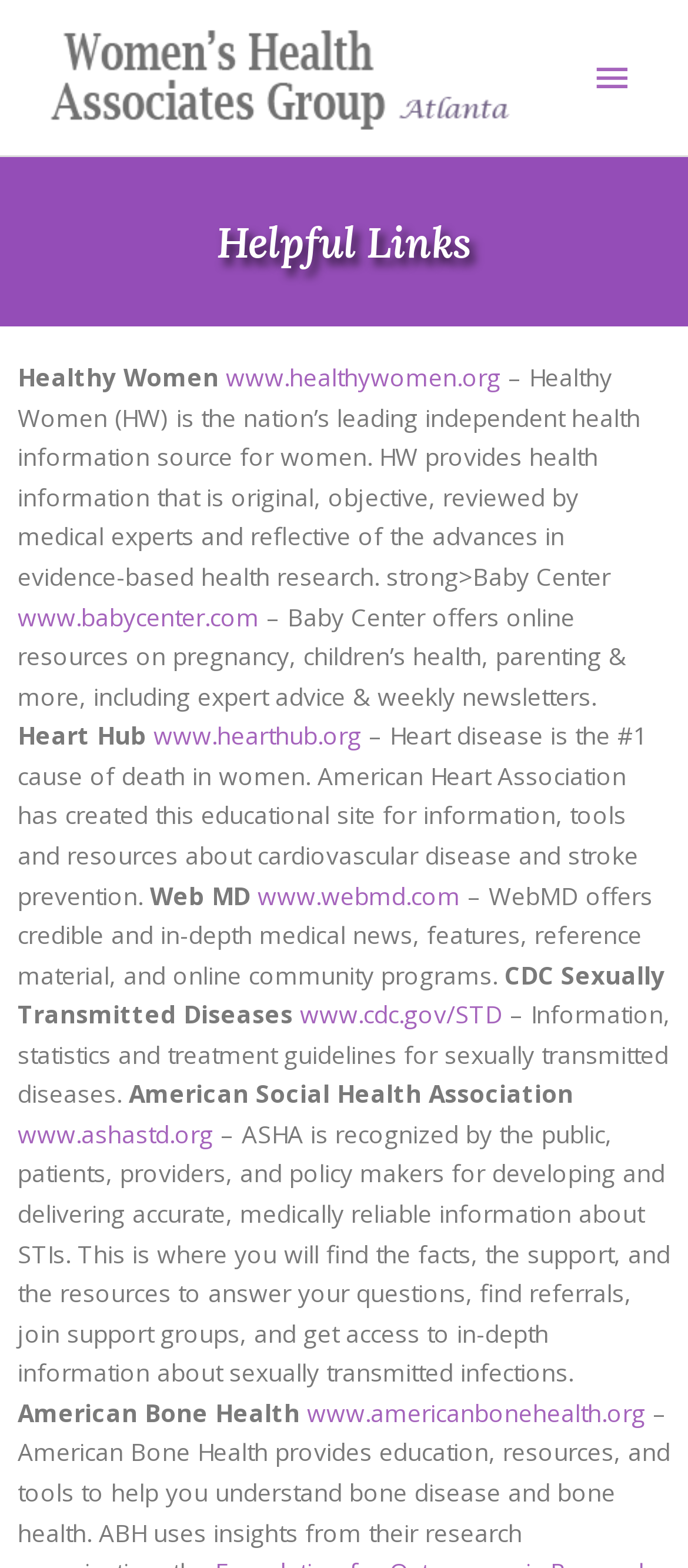Pinpoint the bounding box coordinates of the element that must be clicked to accomplish the following instruction: "Go to Healthy Women website". The coordinates should be in the format of four float numbers between 0 and 1, i.e., [left, top, right, bottom].

[0.328, 0.23, 0.728, 0.251]